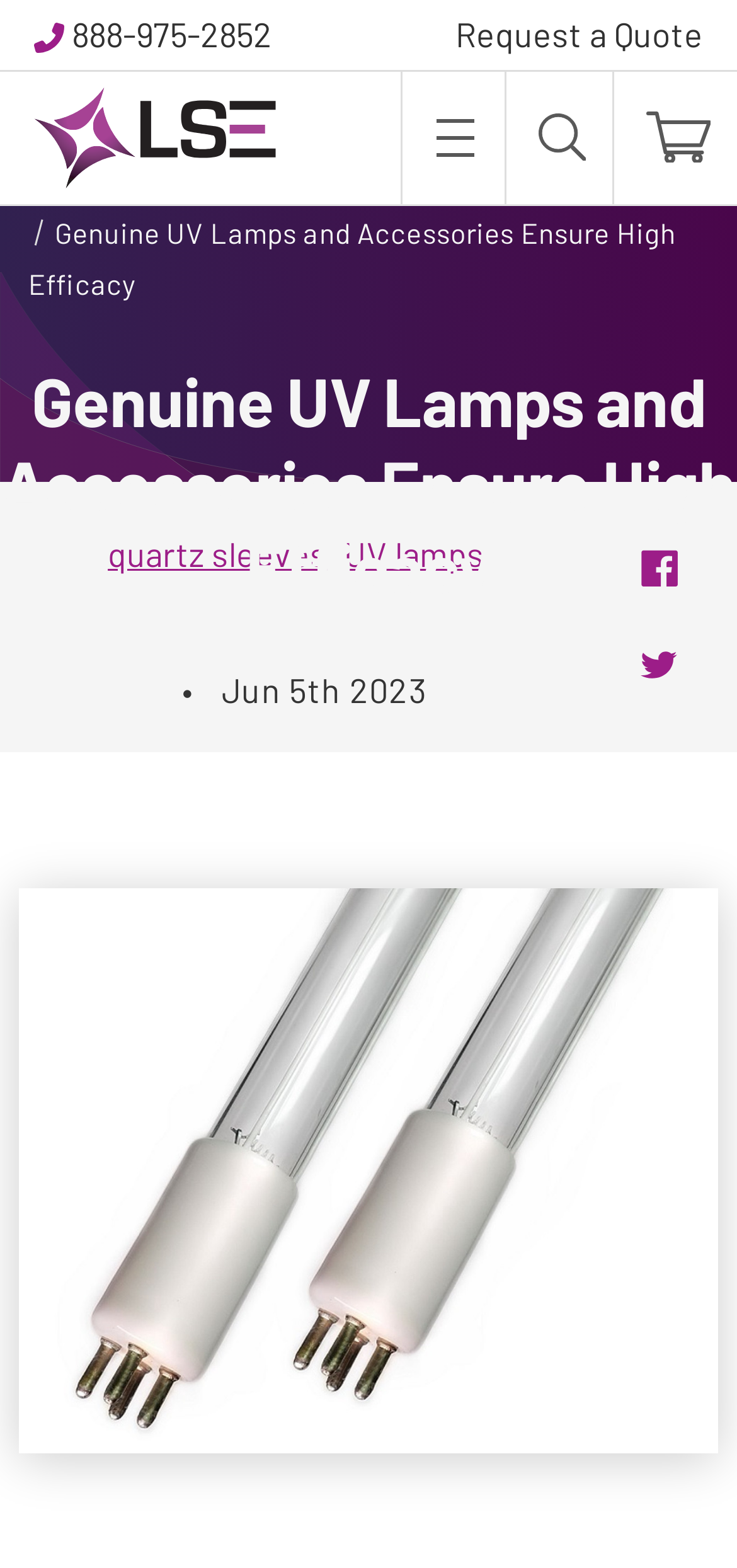Given the description "Cart", provide the bounding box coordinates of the corresponding UI element.

None